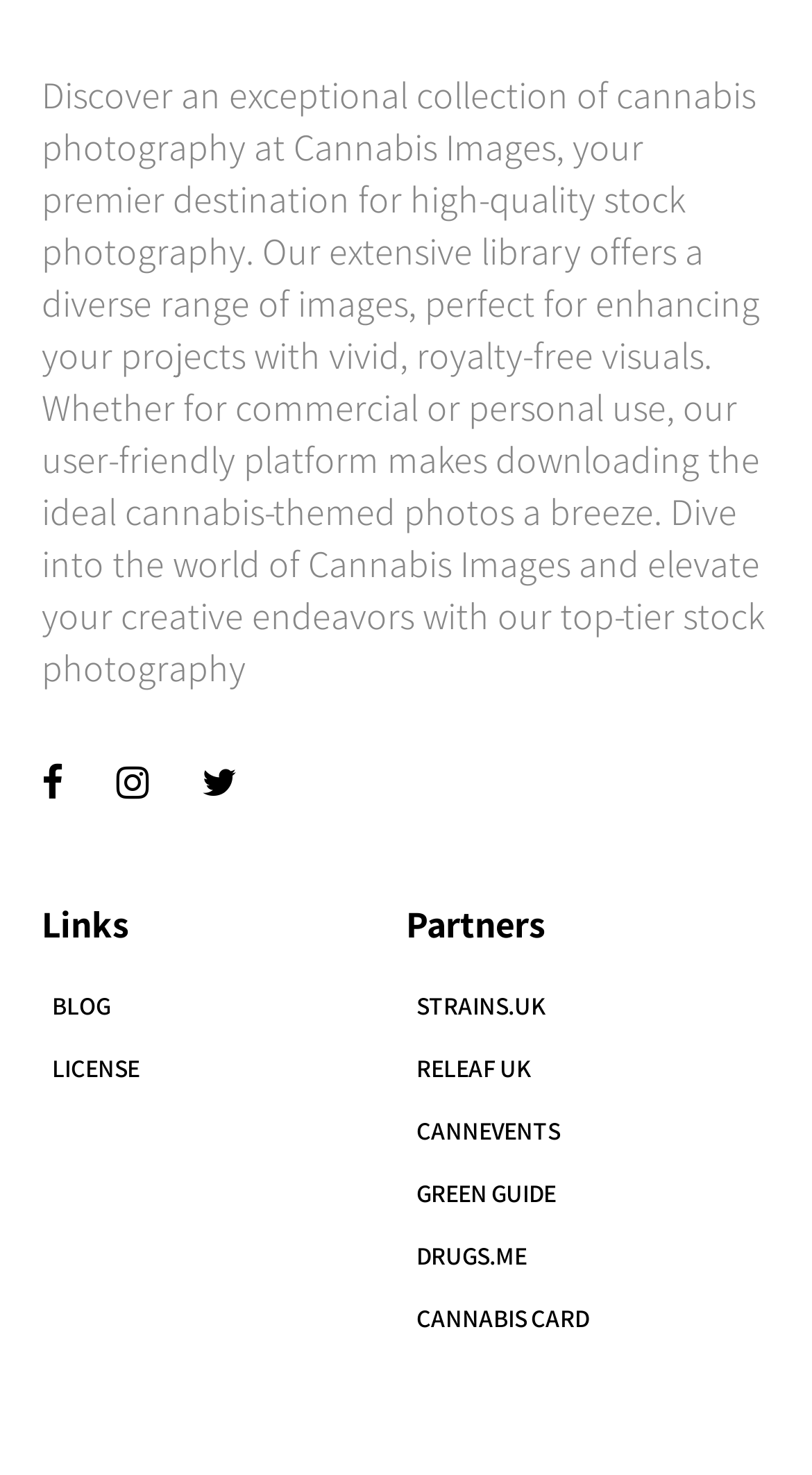Identify and provide the bounding box coordinates of the UI element described: "License". The coordinates should be formatted as [left, top, right, bottom], with each number being a float between 0 and 1.

[0.064, 0.713, 0.172, 0.734]